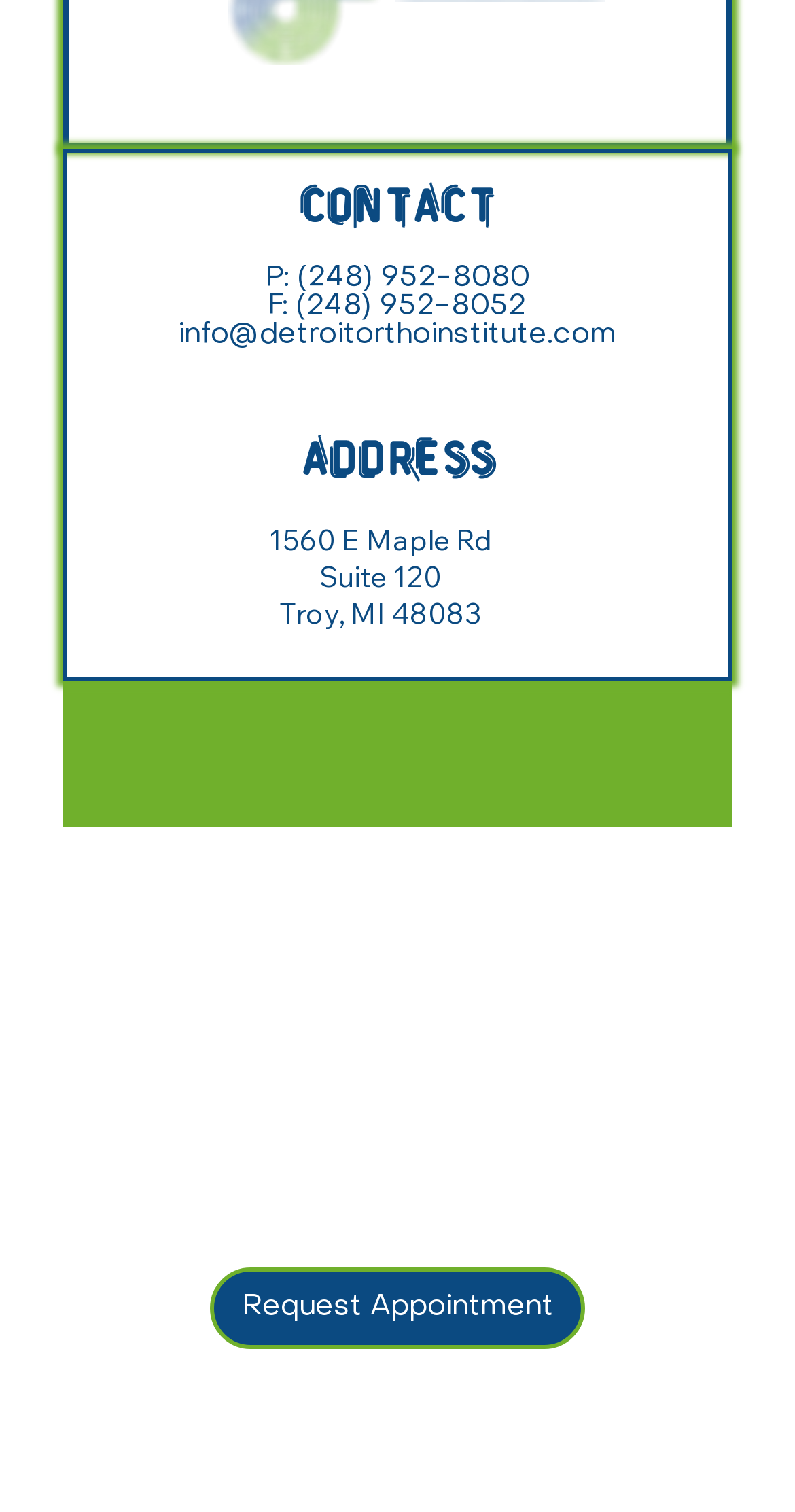Identify the bounding box for the described UI element: "Request Appointment".

[0.264, 0.838, 0.736, 0.892]